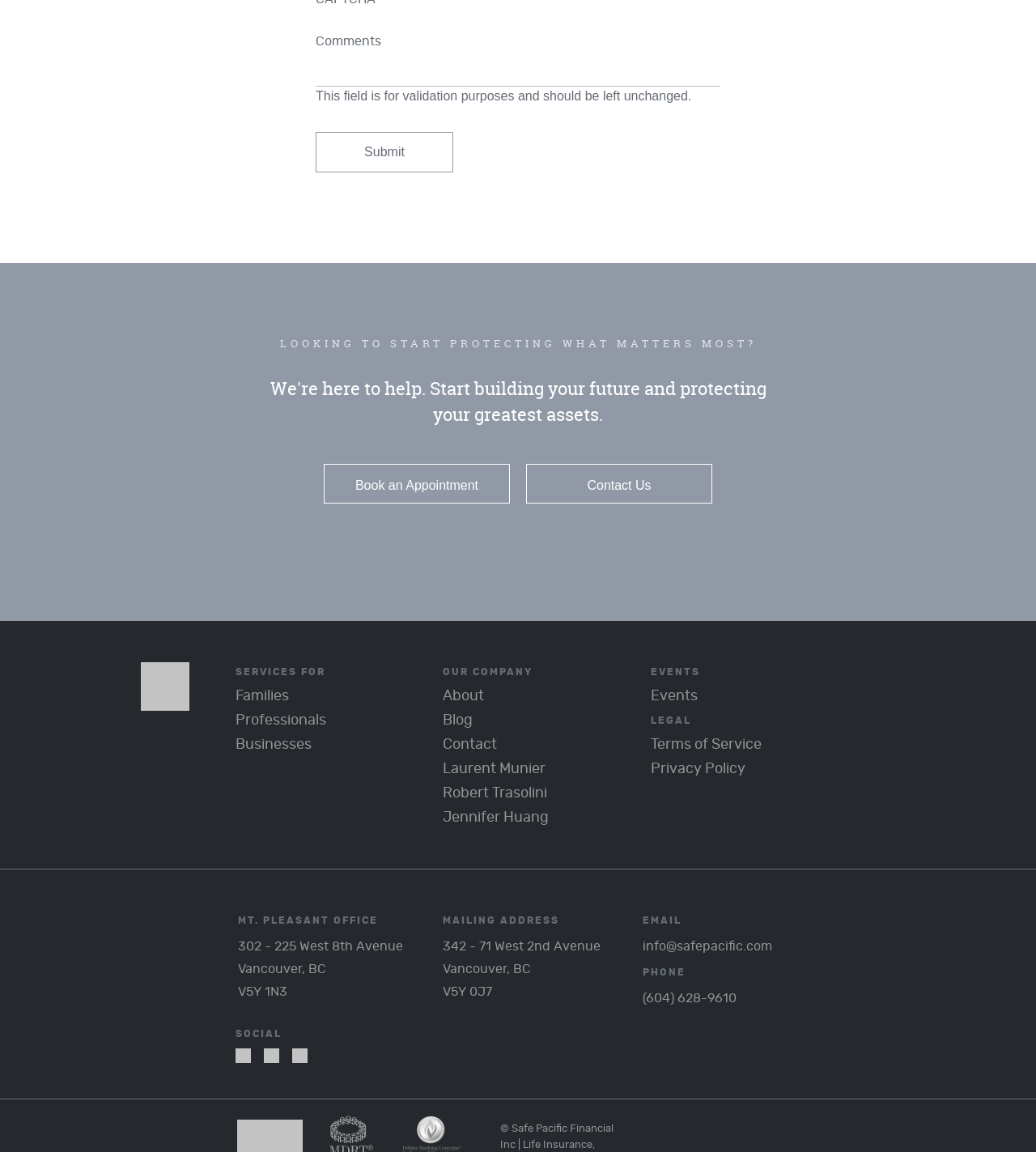Could you locate the bounding box coordinates for the section that should be clicked to accomplish this task: "Enter comments".

[0.305, 0.051, 0.695, 0.075]